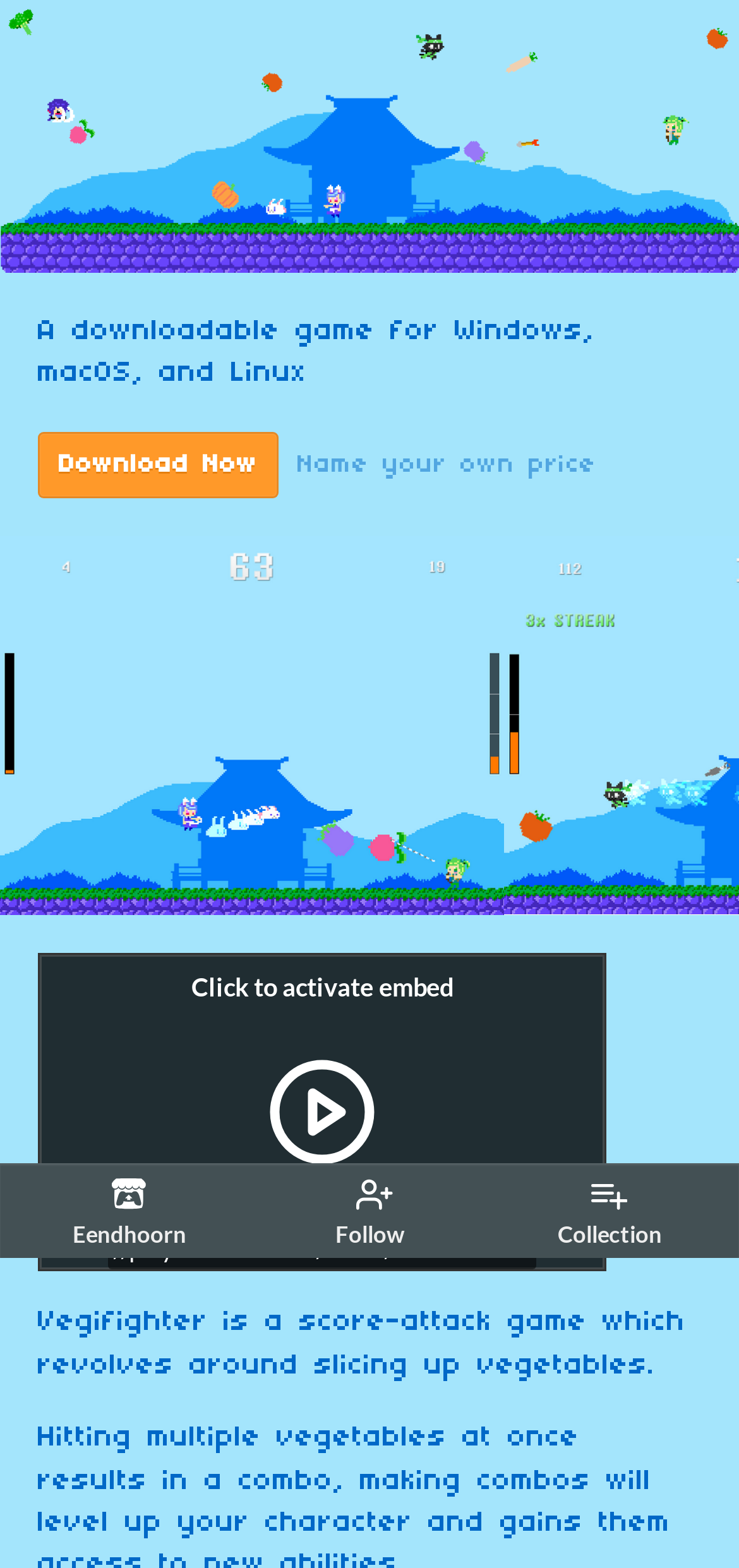What type of media is embedded on the webpage?
Give a detailed explanation using the information visible in the image.

The button element with the text 'Click to activate iframe embed' and the static text element with the Vimeo video URL suggest that a video is embedded on the webpage, likely a trailer or gameplay demonstration of the game.